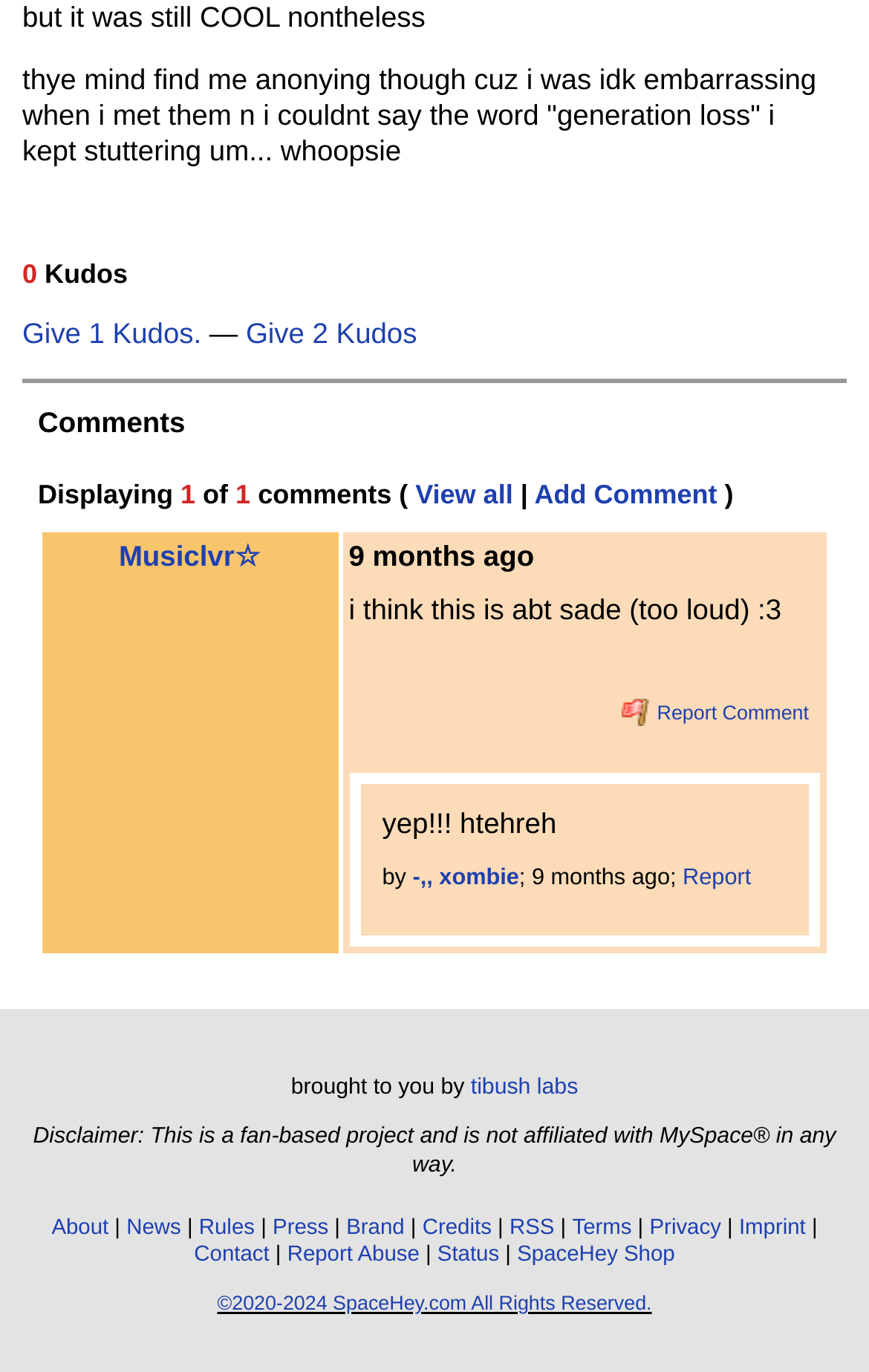Please determine the bounding box coordinates of the section I need to click to accomplish this instruction: "View all comments".

[0.478, 0.349, 0.59, 0.371]